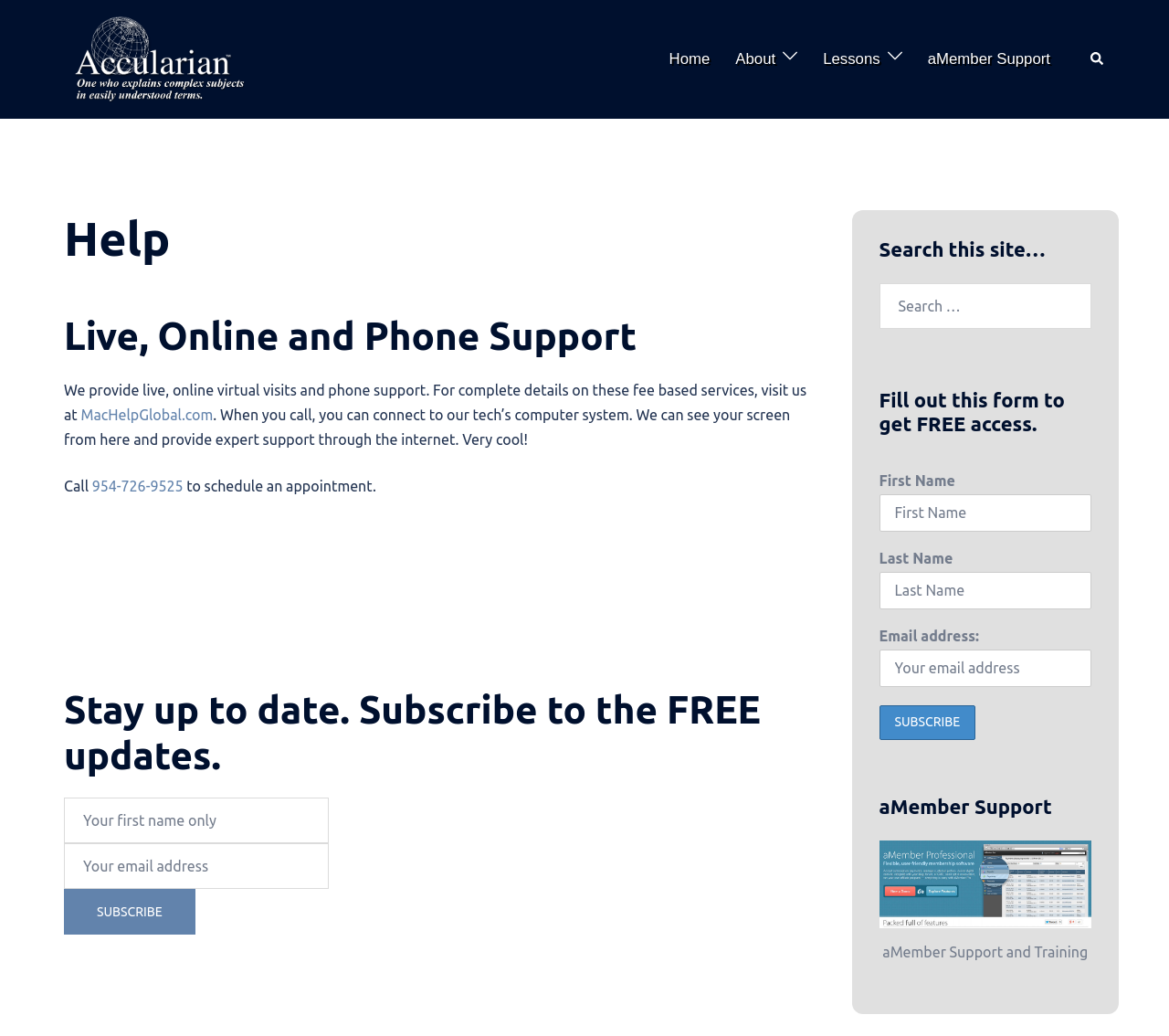Please identify the bounding box coordinates of the element that needs to be clicked to execute the following command: "Call 954-726-9525". Provide the bounding box using four float numbers between 0 and 1, formatted as [left, top, right, bottom].

[0.079, 0.461, 0.157, 0.477]